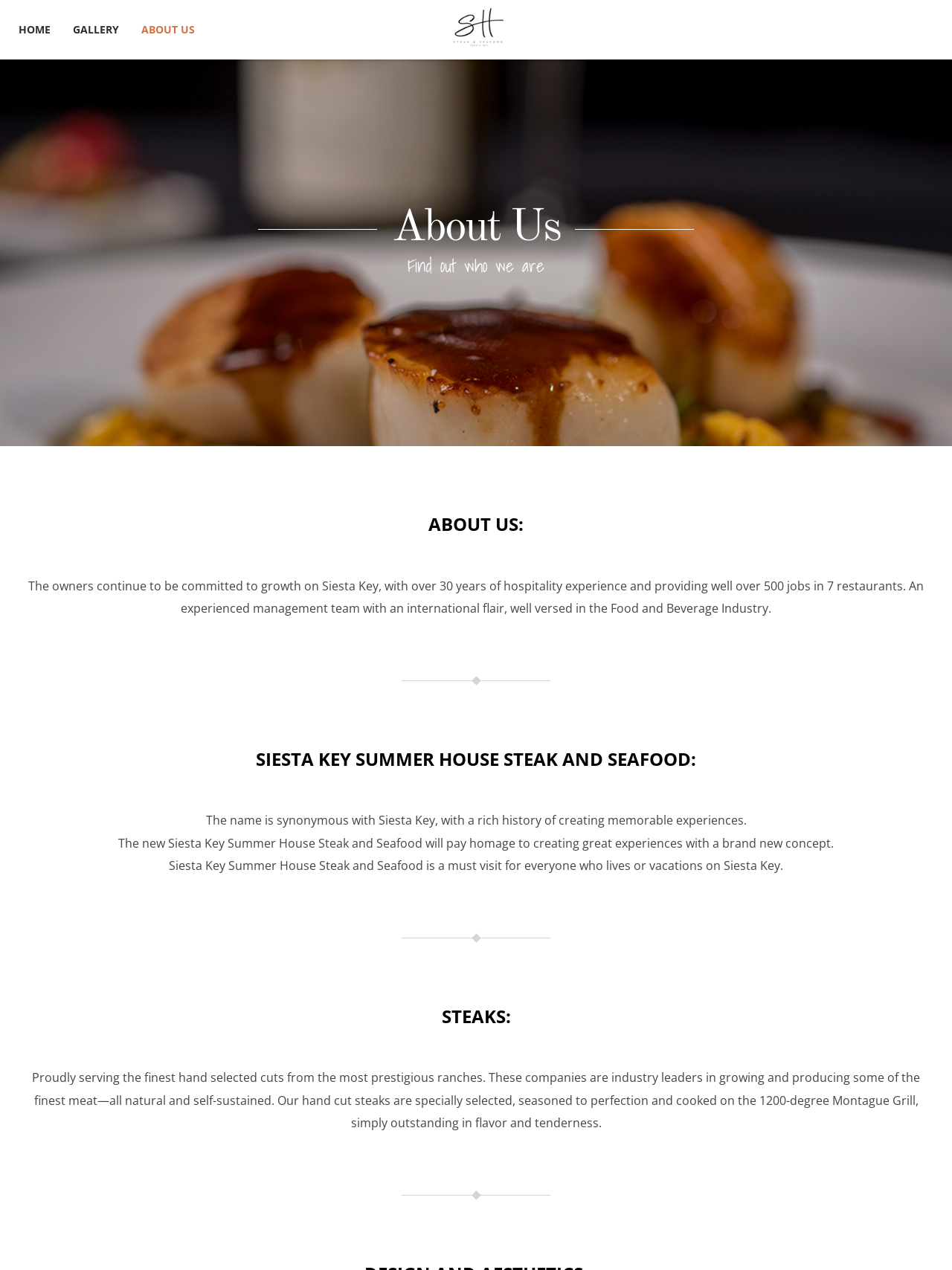How many restaurants do the owners provide jobs for?
Look at the image and construct a detailed response to the question.

I found the answer by reading the text 'The owners continue to be committed to growth on Siesta Key, with over 30 years of hospitality experience and providing well over 500 jobs in 7 restaurants.' which mentions the number of restaurants.